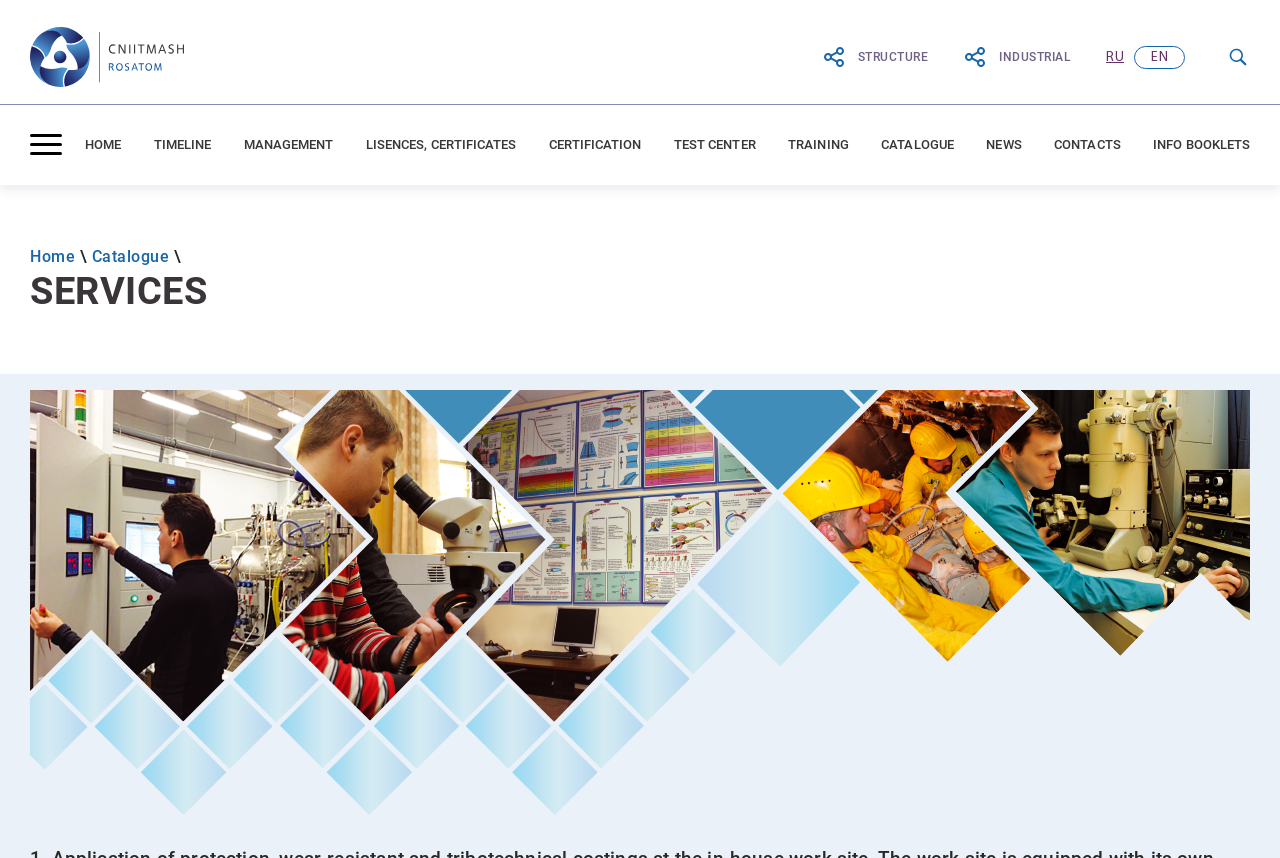Answer the question with a single word or phrase: 
What is the text of the first link on the webpage?

JSC “RPA “CNIITMASH”